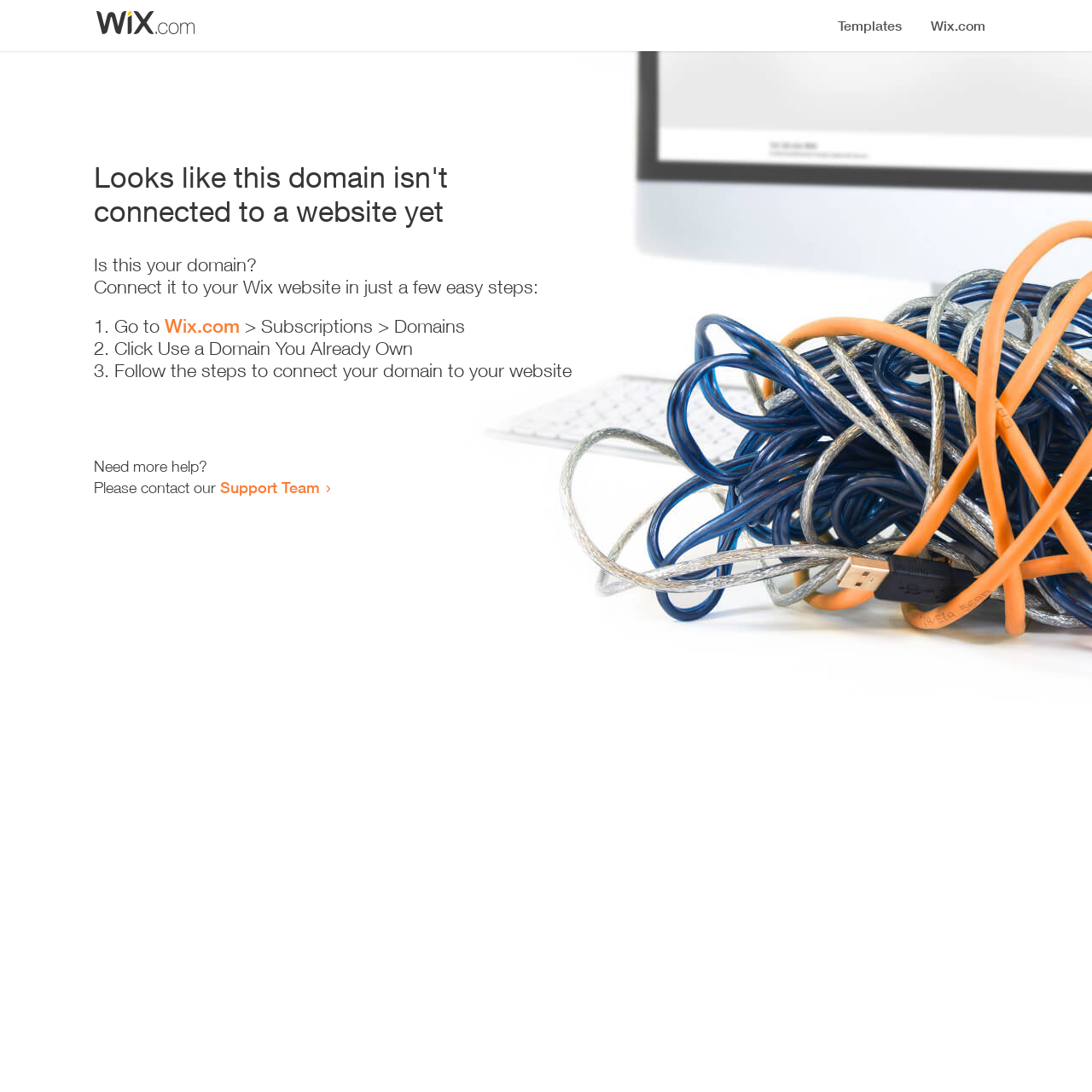Give the bounding box coordinates for this UI element: "Support Team". The coordinates should be four float numbers between 0 and 1, arranged as [left, top, right, bottom].

[0.202, 0.438, 0.293, 0.455]